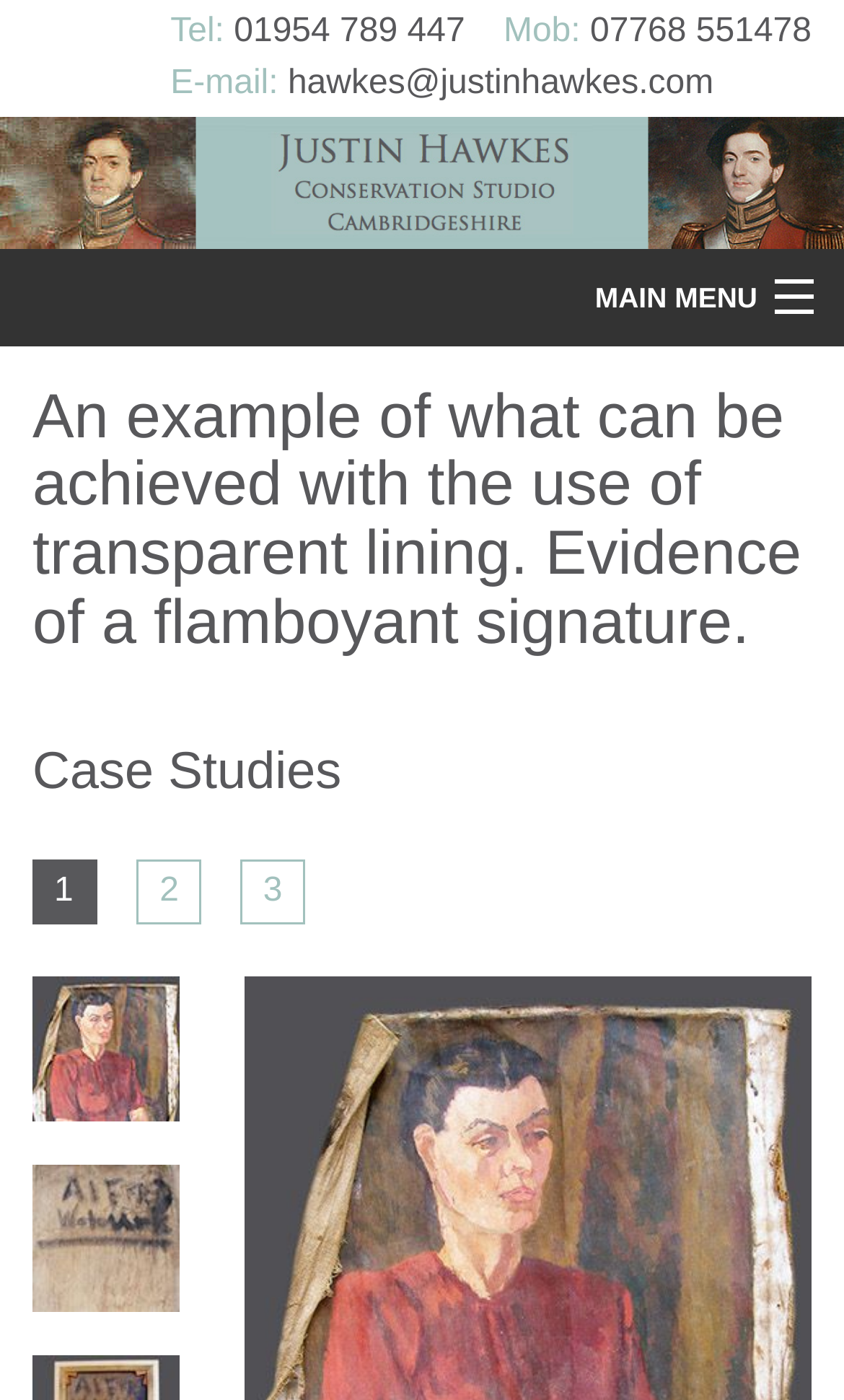How many image examples are shown in the gallery?
Please analyze the image and answer the question with as much detail as possible.

I looked at the gallery section of the webpage and counted the number of image examples shown. There are two images, labeled 'gallery example 1' and 'gallery example 2'.